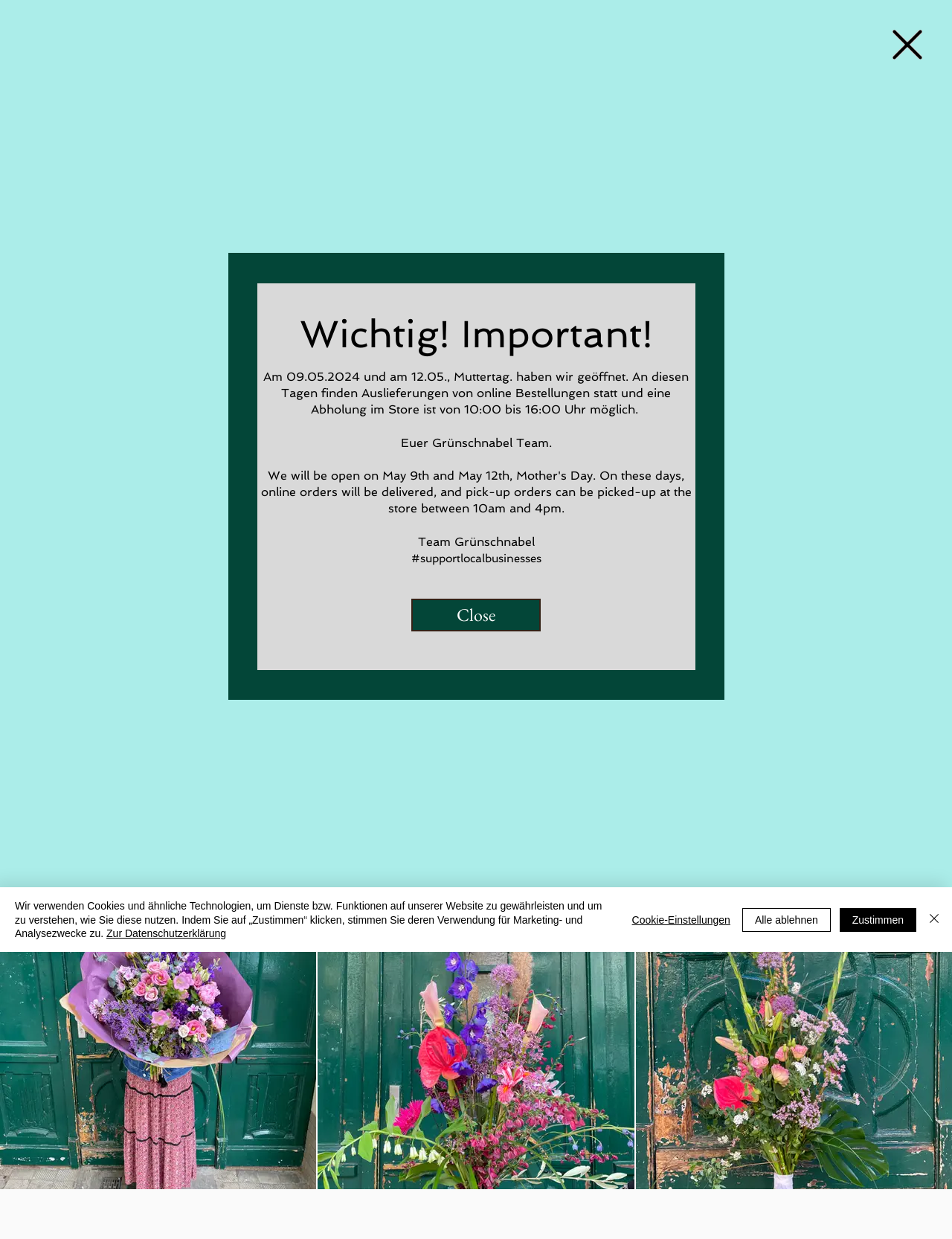Locate the bounding box of the UI element defined by this description: "Gutschein / Gift card". The coordinates should be given as four float numbers between 0 and 1, formatted as [left, top, right, bottom].

[0.725, 0.0, 0.886, 0.024]